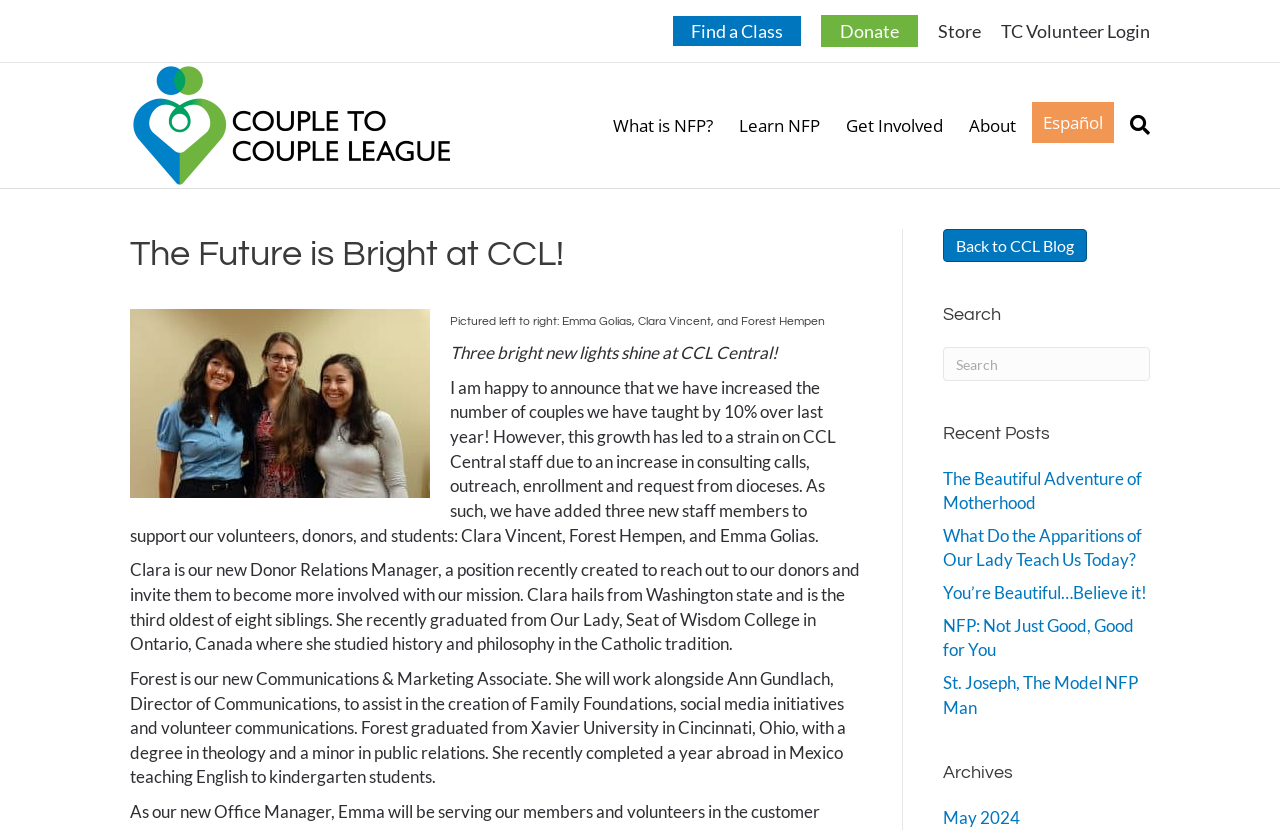Please determine the bounding box coordinates of the element's region to click in order to carry out the following instruction: "Click on the 'Find a Class' link". The coordinates should be four float numbers between 0 and 1, i.e., [left, top, right, bottom].

[0.526, 0.019, 0.626, 0.055]